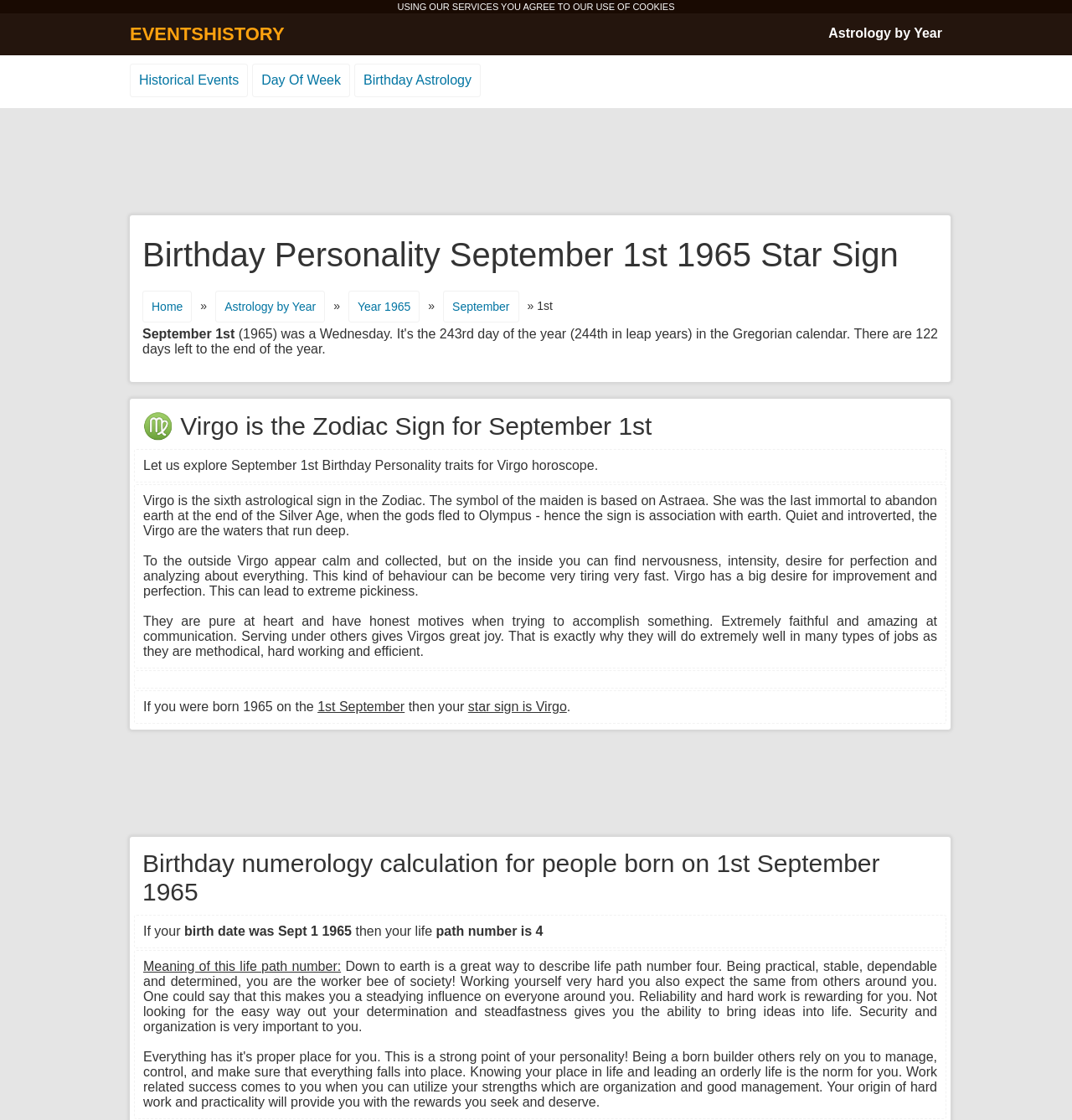Determine the bounding box coordinates of the clickable region to follow the instruction: "Learn about 'Day Of Week'".

[0.235, 0.057, 0.327, 0.087]